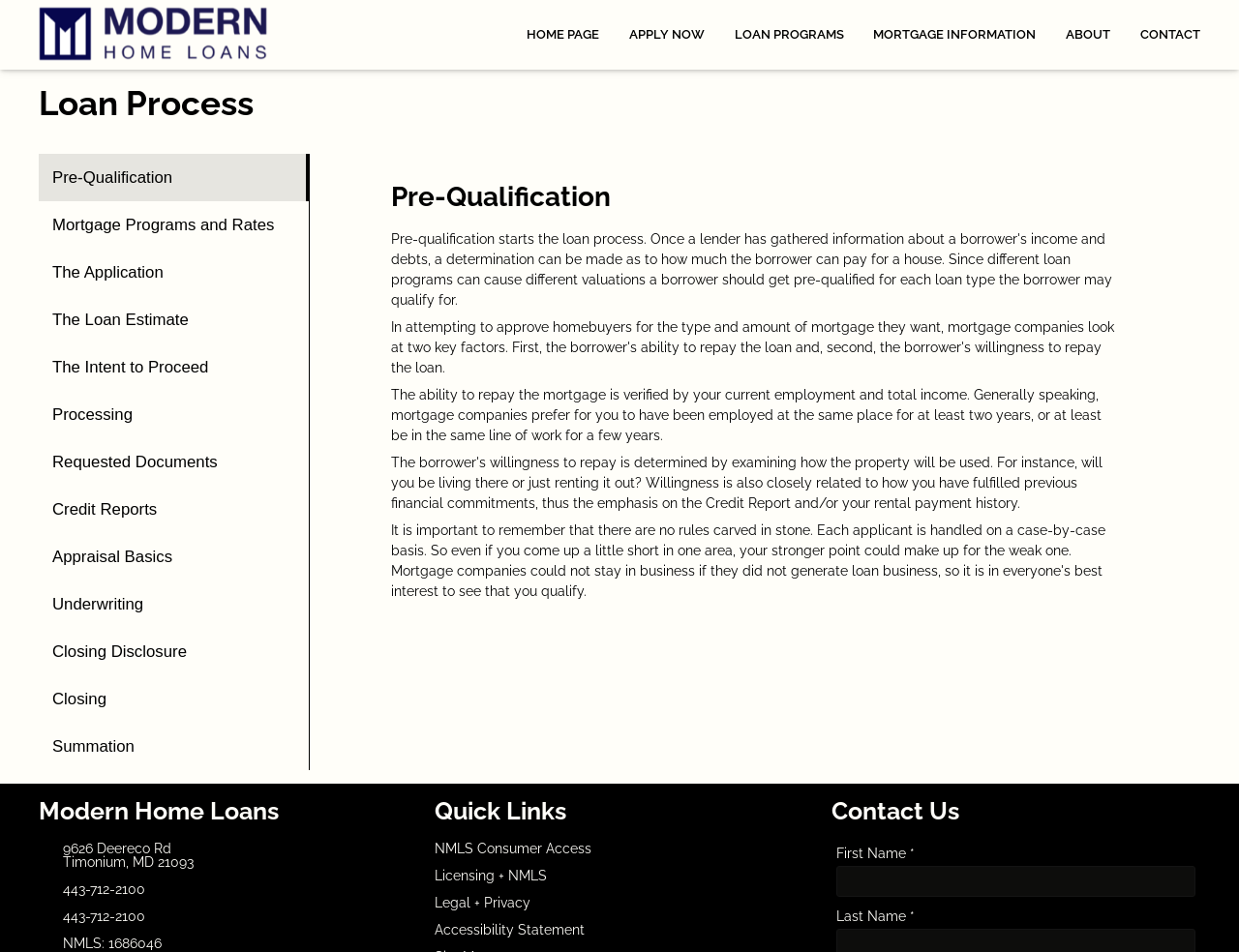How many loan programs are listed?
Ensure your answer is thorough and detailed.

I counted the number of buttons with the label 'Program X' on the webpage, where X is a number from 1 to 13. Each of these buttons corresponds to a loan program, so there are 13 loan programs listed.